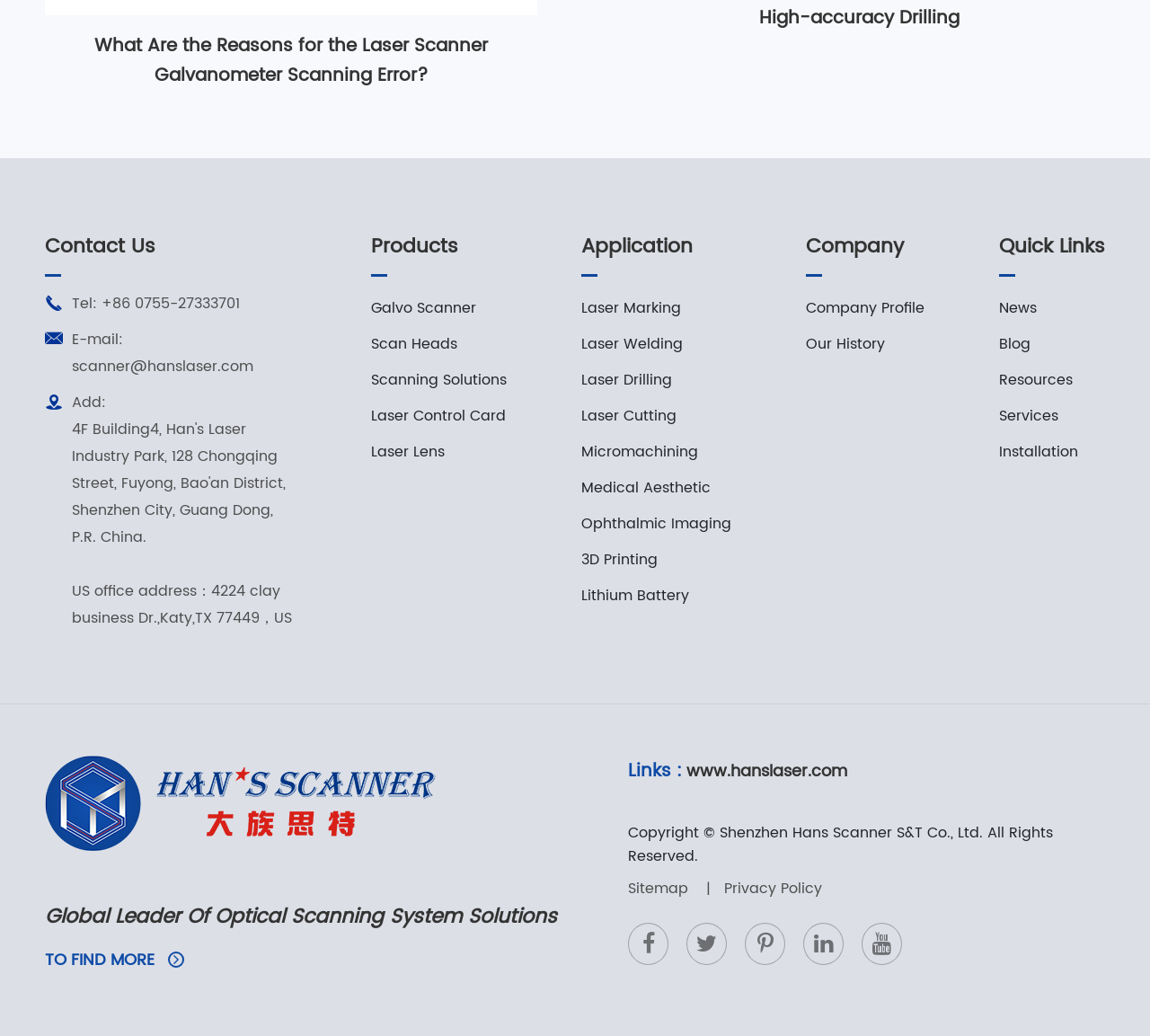Reply to the question with a brief word or phrase: What are the products offered by the company?

Galvo Scanner, Scan Heads, etc.